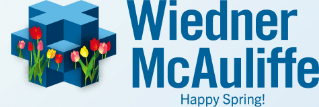What is symbolized by the stylized blue cross?
Analyze the screenshot and provide a detailed answer to the question.

The question asks about the symbolism of the stylized blue cross in the logo. According to the caption, the stylized blue cross symbolizes healthcare, which is a key aspect of the law firm's specialization in medical malpractice defense and healthcare.